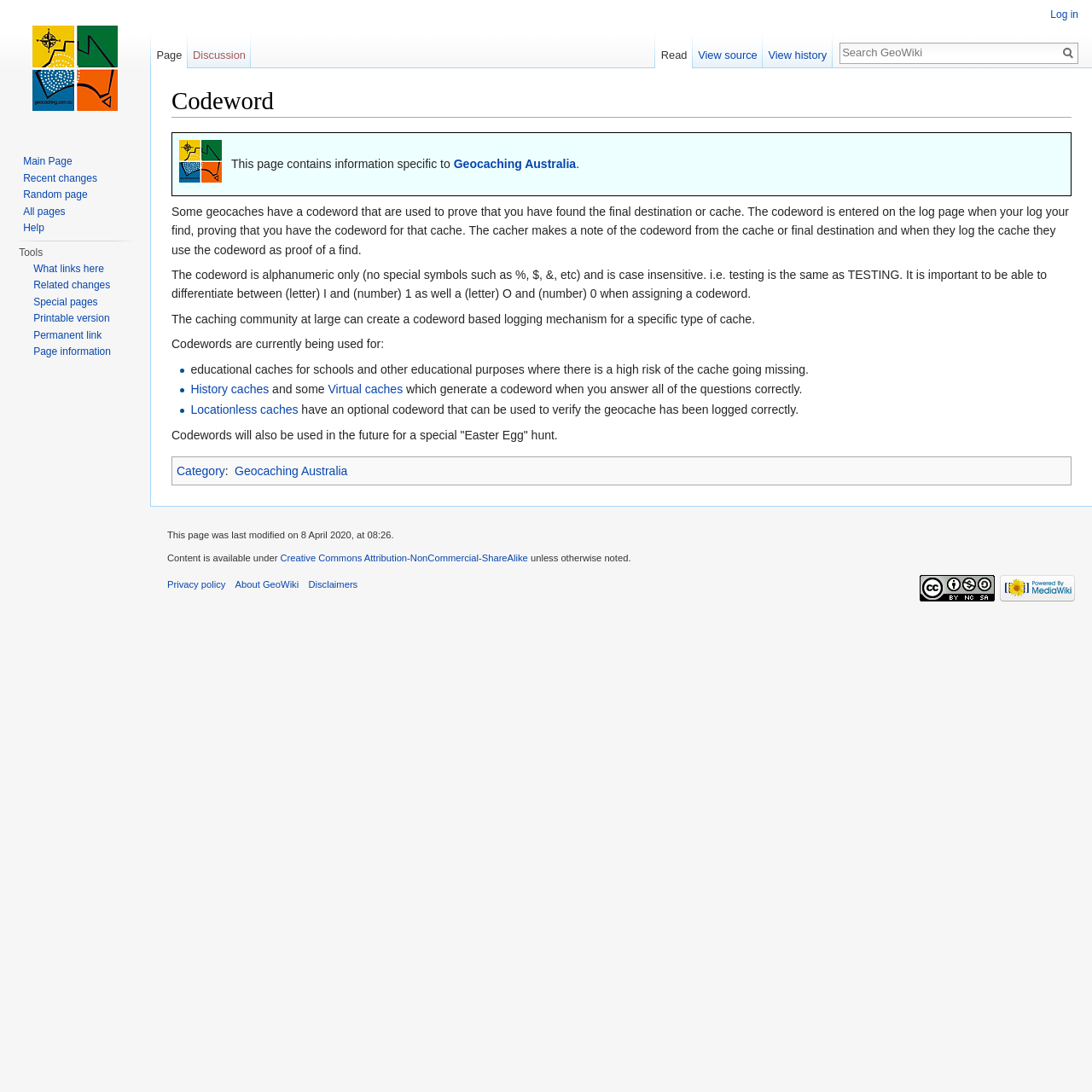Answer this question using a single word or a brief phrase:
What future event will utilize codewords?

Easter Egg hunt